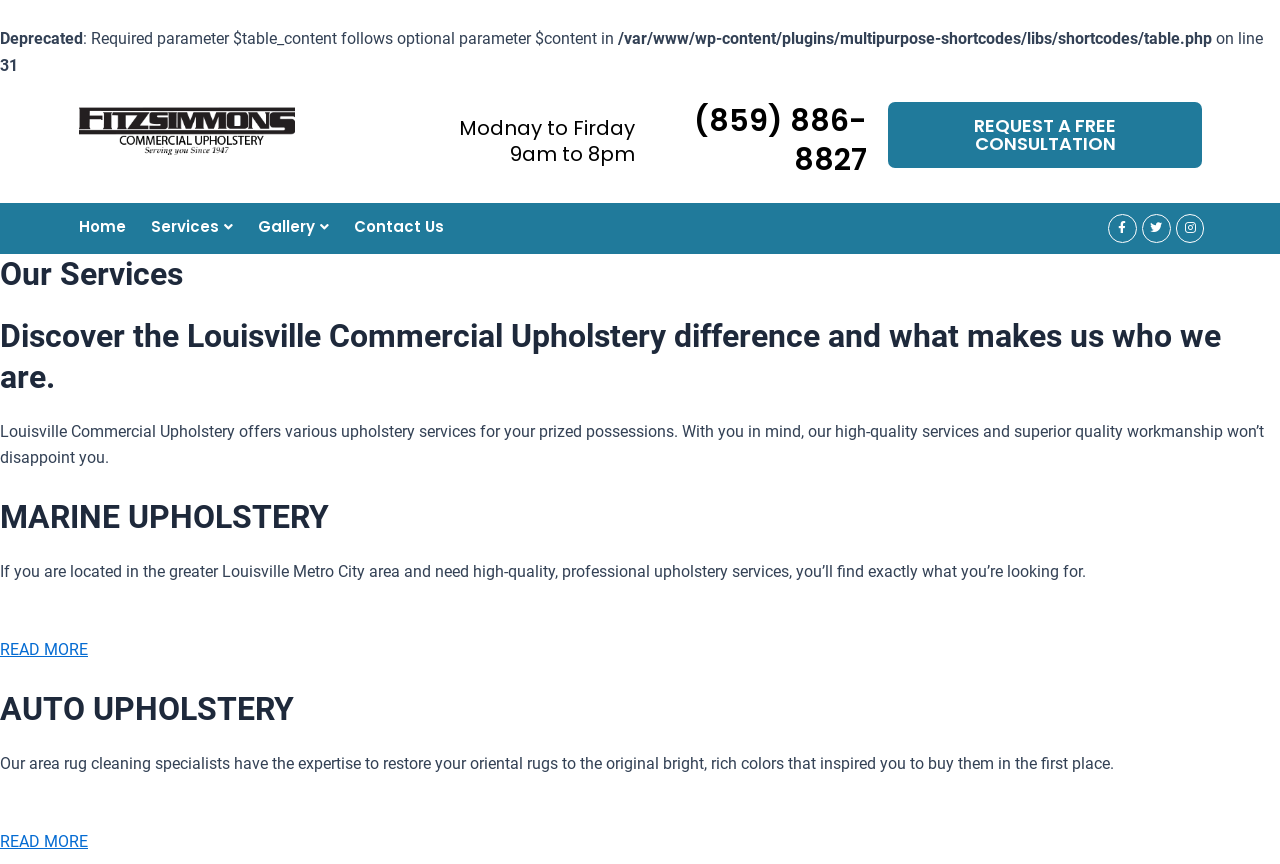Offer a meticulous caption that includes all visible features of the webpage.

The webpage is about Louisville Commercial Upholstery's services. At the top, there is a navigation menu with links to "Home", "Services", "Gallery", and "Contact Us". Below the navigation menu, there is a section with the company's contact information, including business hours and phone number. 

On the left side, there is a Facebook icon, a Twitter icon, and an Instagram icon. 

The main content of the webpage is divided into three sections. The first section is titled "Our Services" and has a brief introduction to the company's upholstery services. The second section is titled "MARINE UPHOLSTERY" and describes the company's marine upholstery services. The third section is titled "AUTO UPHOLSTERY" and describes the company's auto upholstery services. Each section has a "READ MORE" button below the description.

There are no images on the page, but there are several headings and blocks of text that describe the company's services. The overall layout is organized, with clear headings and concise text.